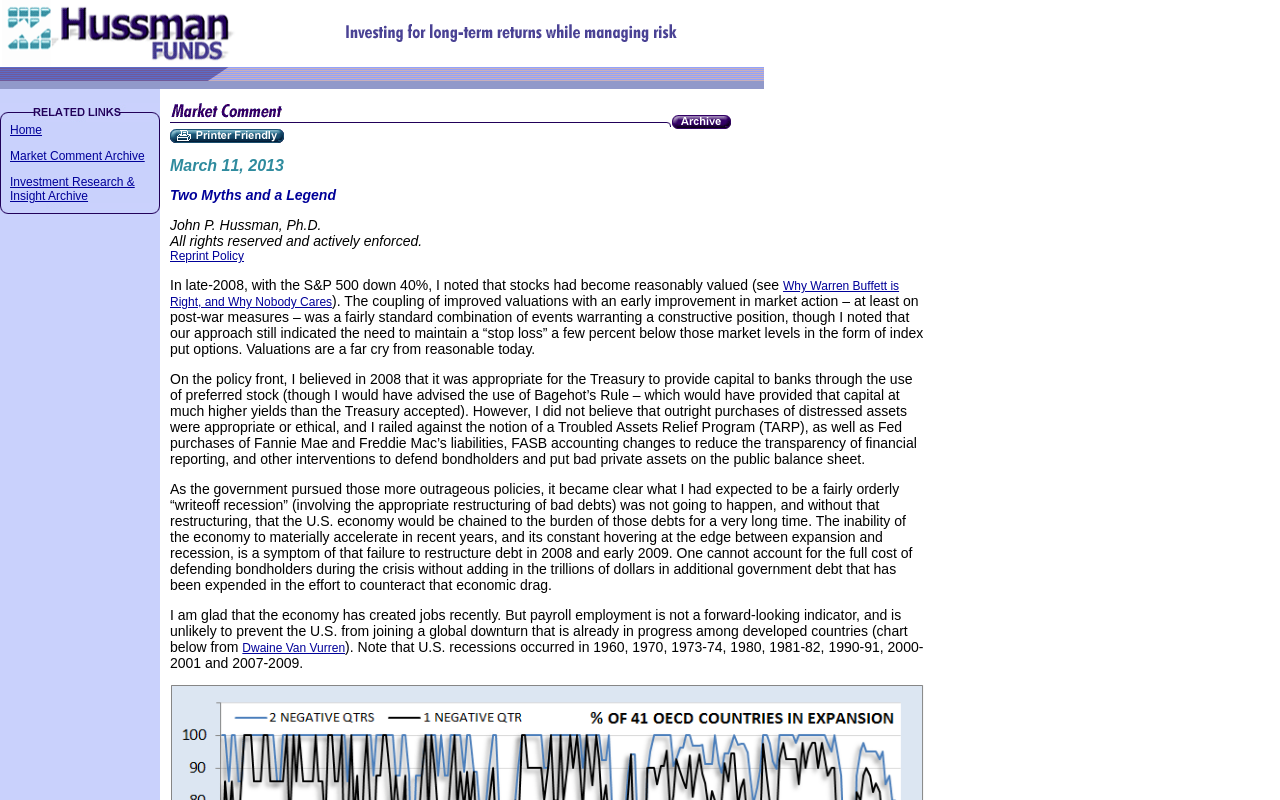Who is the author of the market comment?
Could you answer the question with a detailed and thorough explanation?

The author of the market comment can be found in the middle of the webpage, where it says 'John P. Hussman, Ph.D.' in a static text format, just below the title.